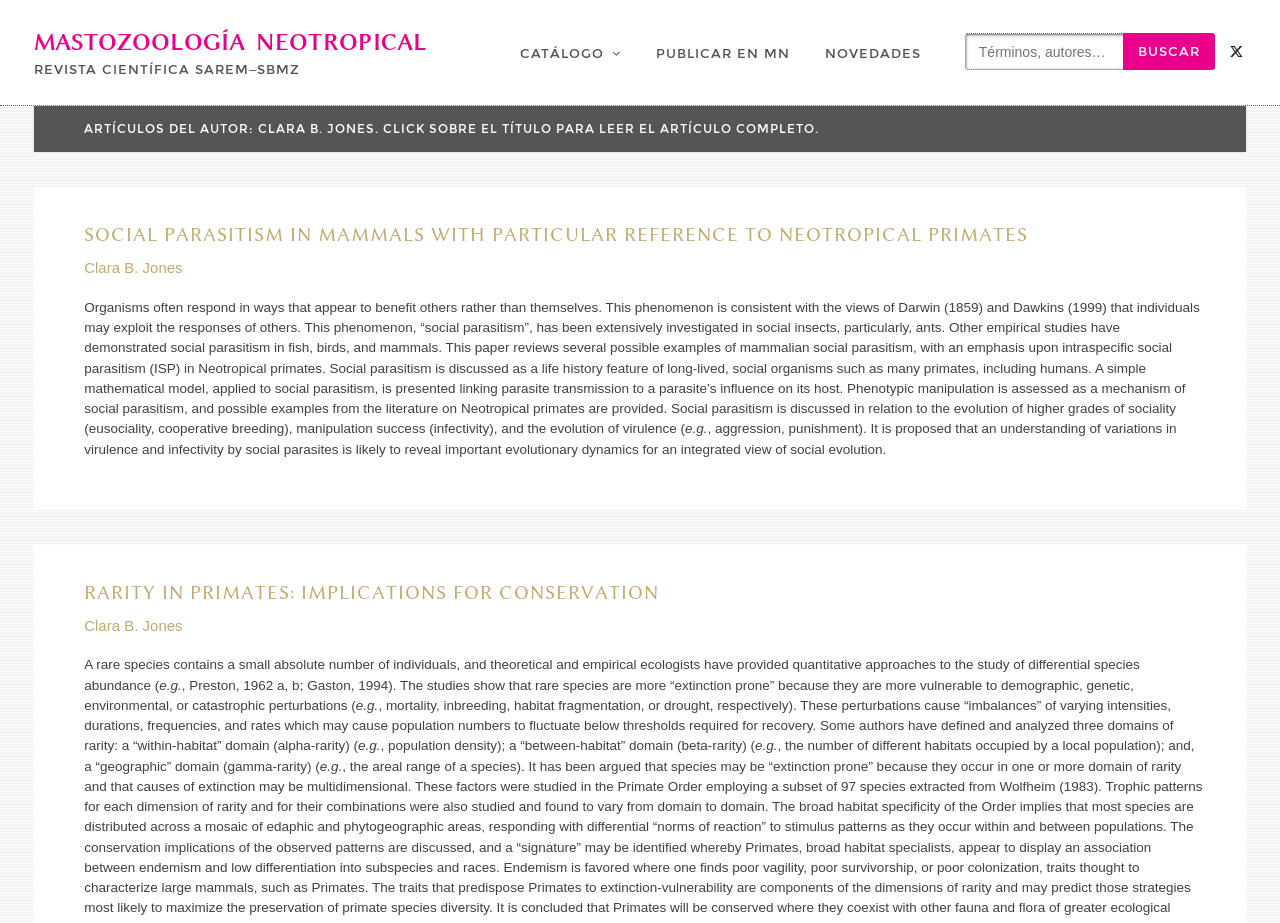What is the purpose of the search box?
Give a one-word or short-phrase answer derived from the screenshot.

To search for articles